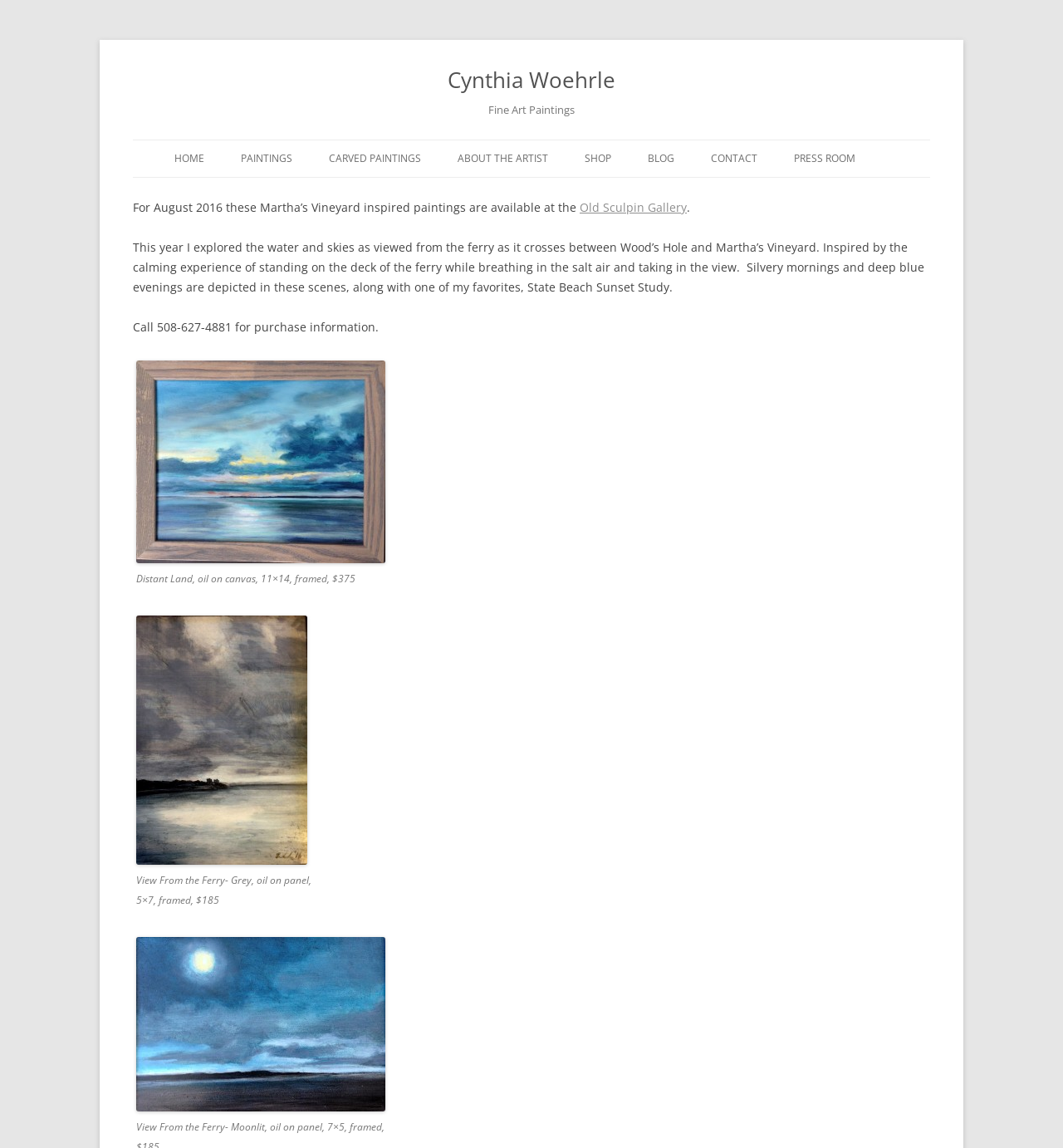By analyzing the image, answer the following question with a detailed response: Where are the paintings available?

The answer can be found in the sentence 'For August 2016 these Martha’s Vineyard inspired paintings are available at the Old Sculpin Gallery.' which is located in the main content area of the webpage.